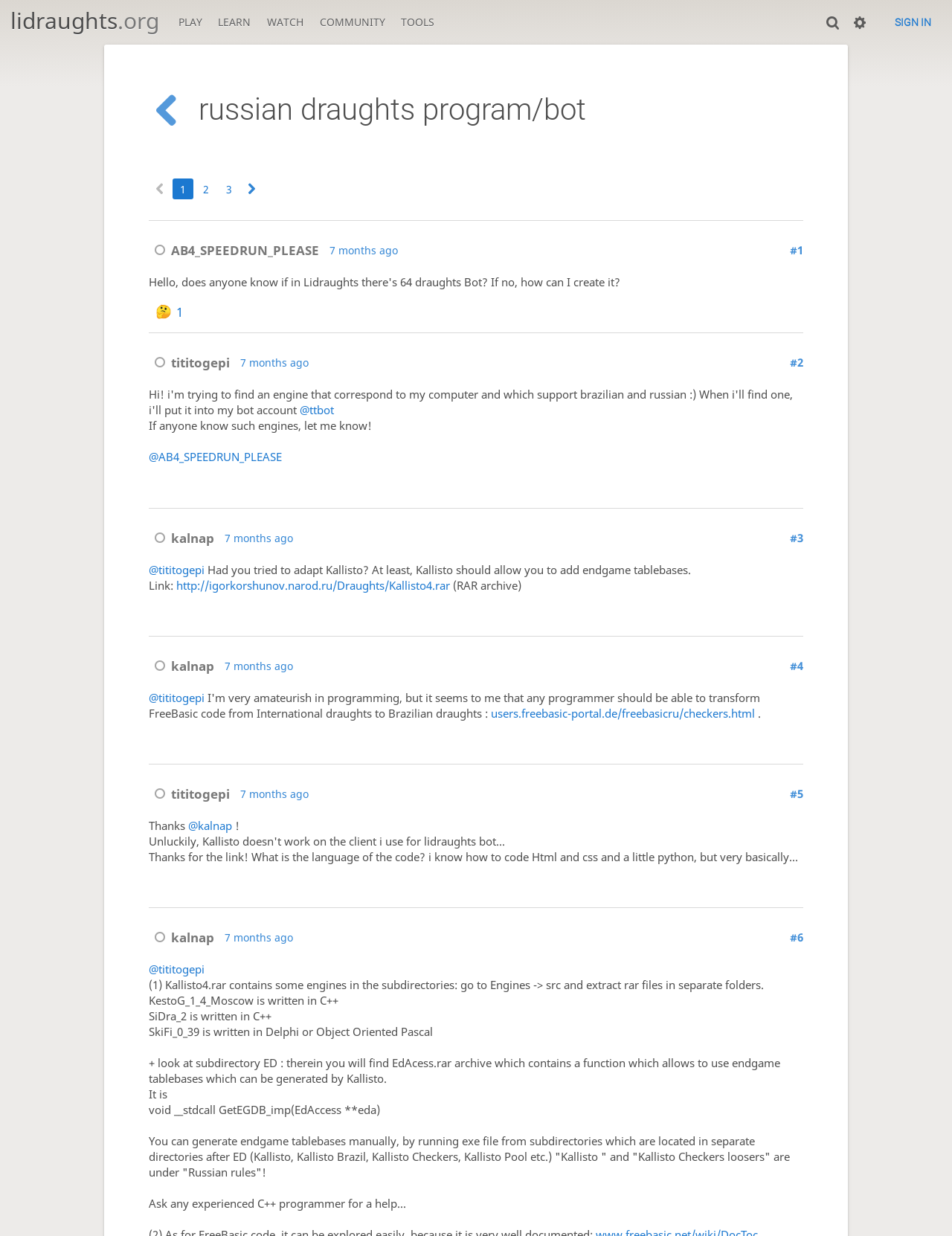Based on the element description: "@kalnap", identify the bounding box coordinates for this UI element. The coordinates must be four float numbers between 0 and 1, listed as [left, top, right, bottom].

[0.156, 0.203, 0.202, 0.215]